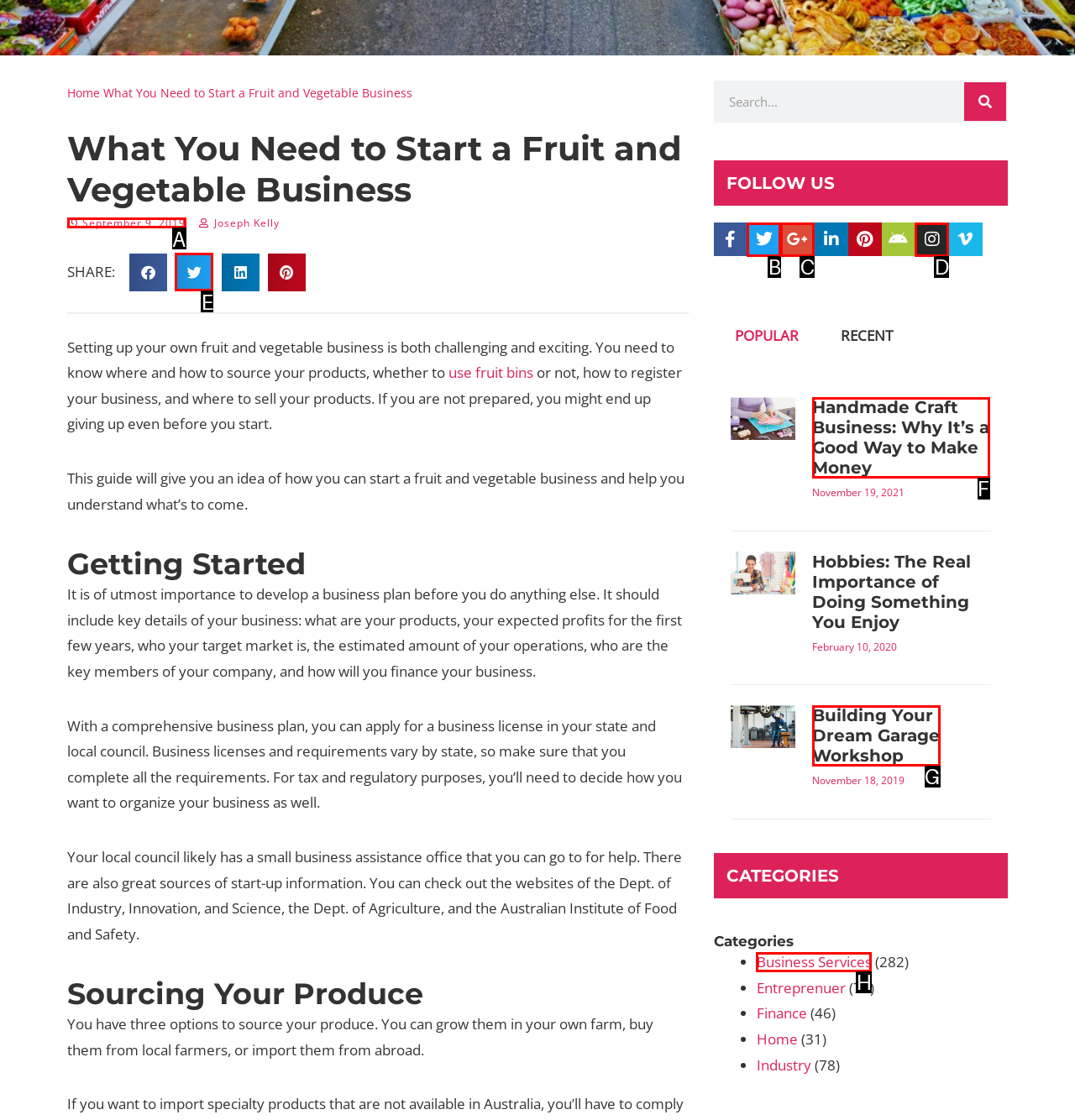Given the description: Media, select the HTML element that matches it best. Reply with the letter of the chosen option directly.

None